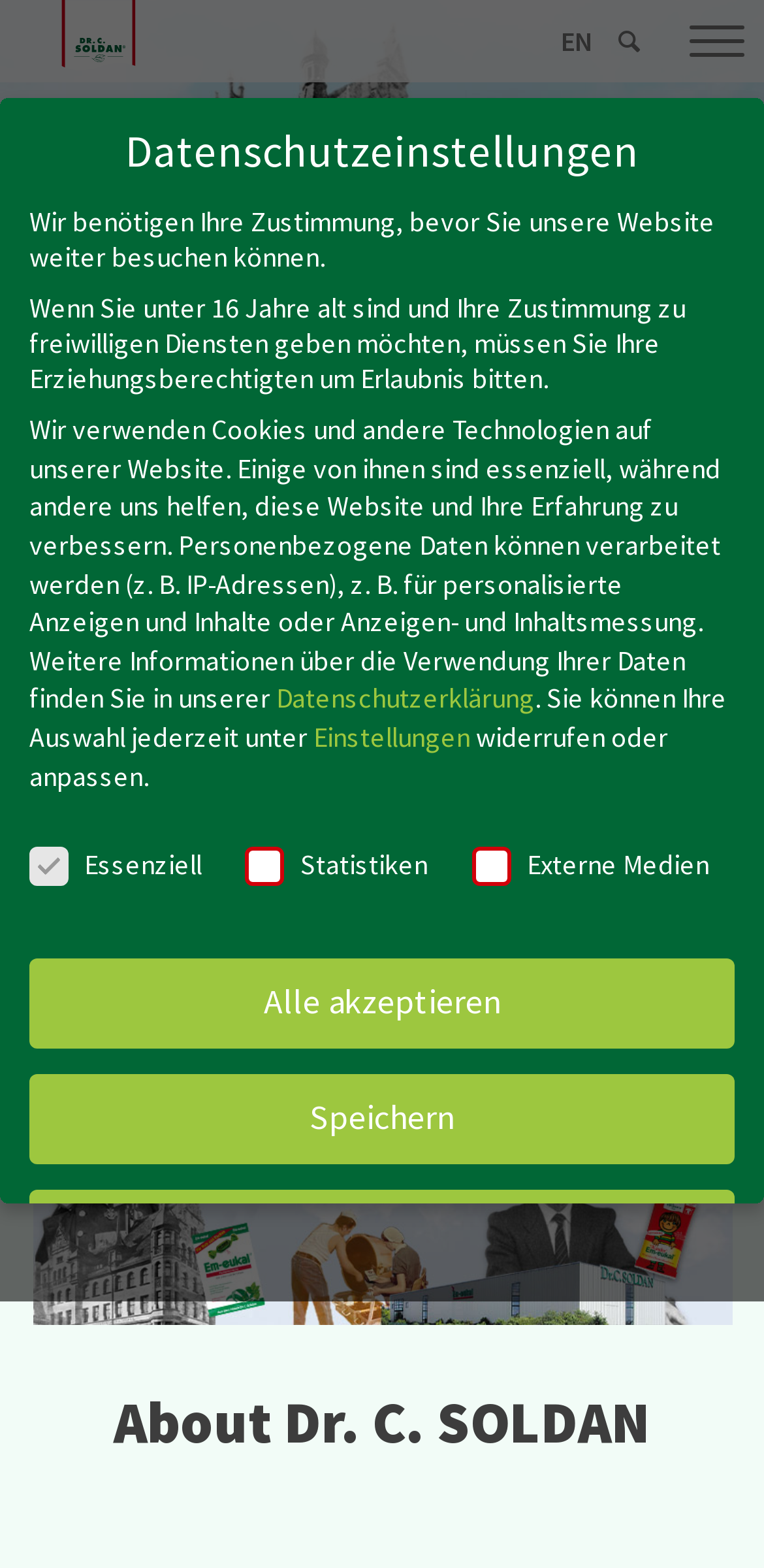What is the name of the company?
Please provide a single word or phrase in response based on the screenshot.

Dr. C. SOLDAN